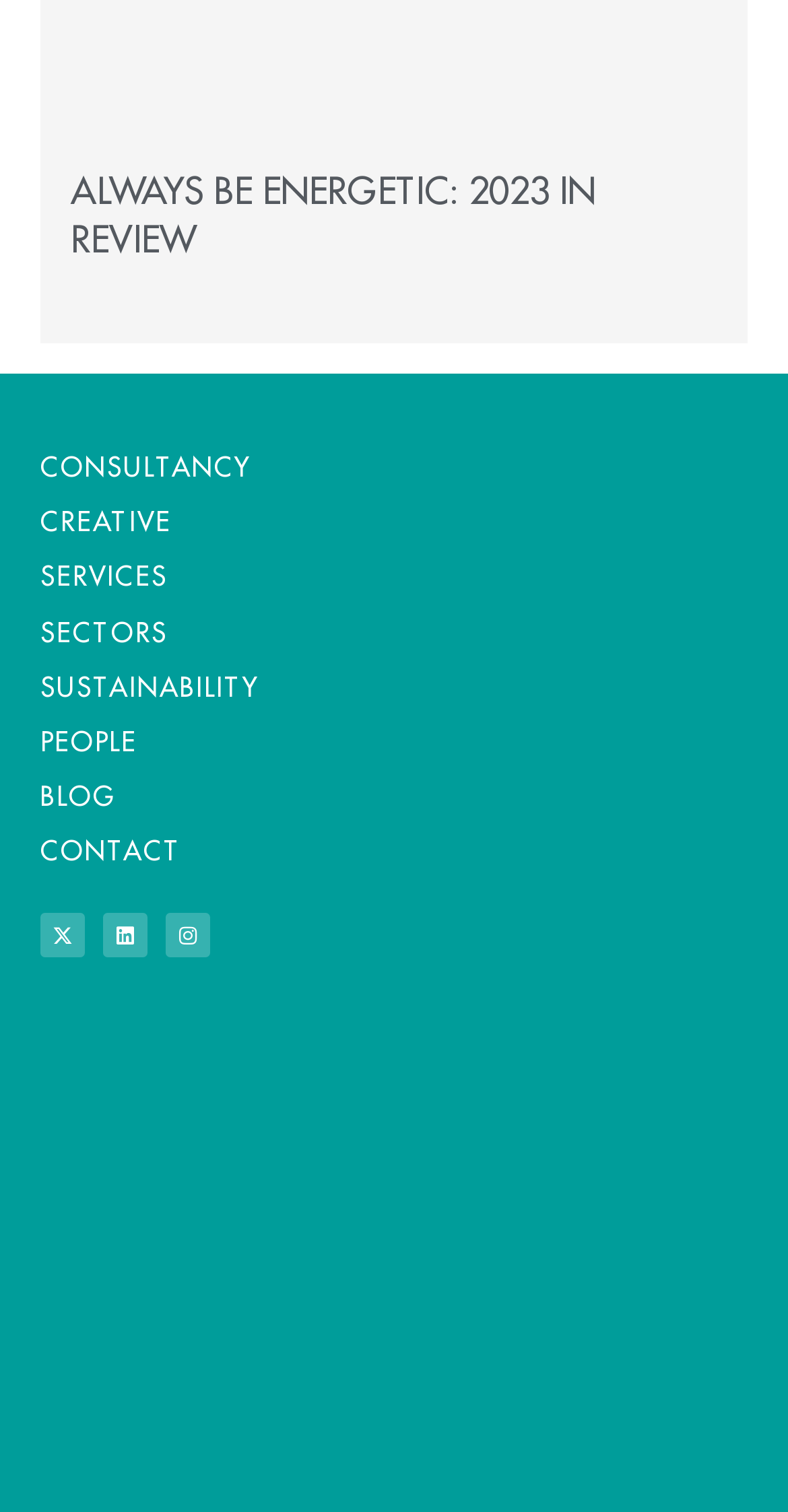Locate the bounding box coordinates of the element I should click to achieve the following instruction: "read blog posts".

[0.051, 0.511, 0.347, 0.541]